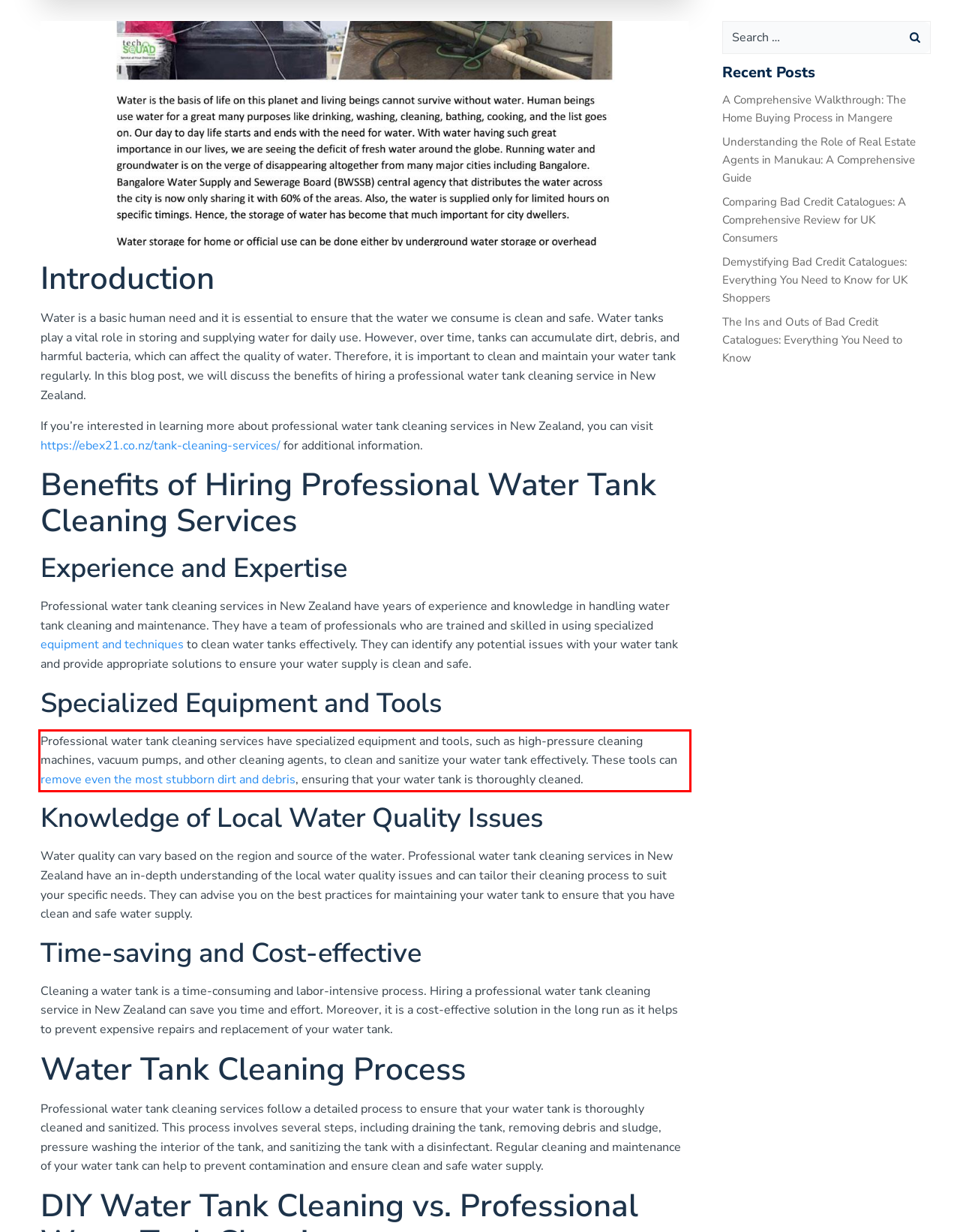Examine the webpage screenshot and use OCR to recognize and output the text within the red bounding box.

Professional water tank cleaning services have specialized equipment and tools, such as high-pressure cleaning machines, vacuum pumps, and other cleaning agents, to clean and sanitize your water tank effectively. These tools can remove even the most stubborn dirt and debris, ensuring that your water tank is thoroughly cleaned.